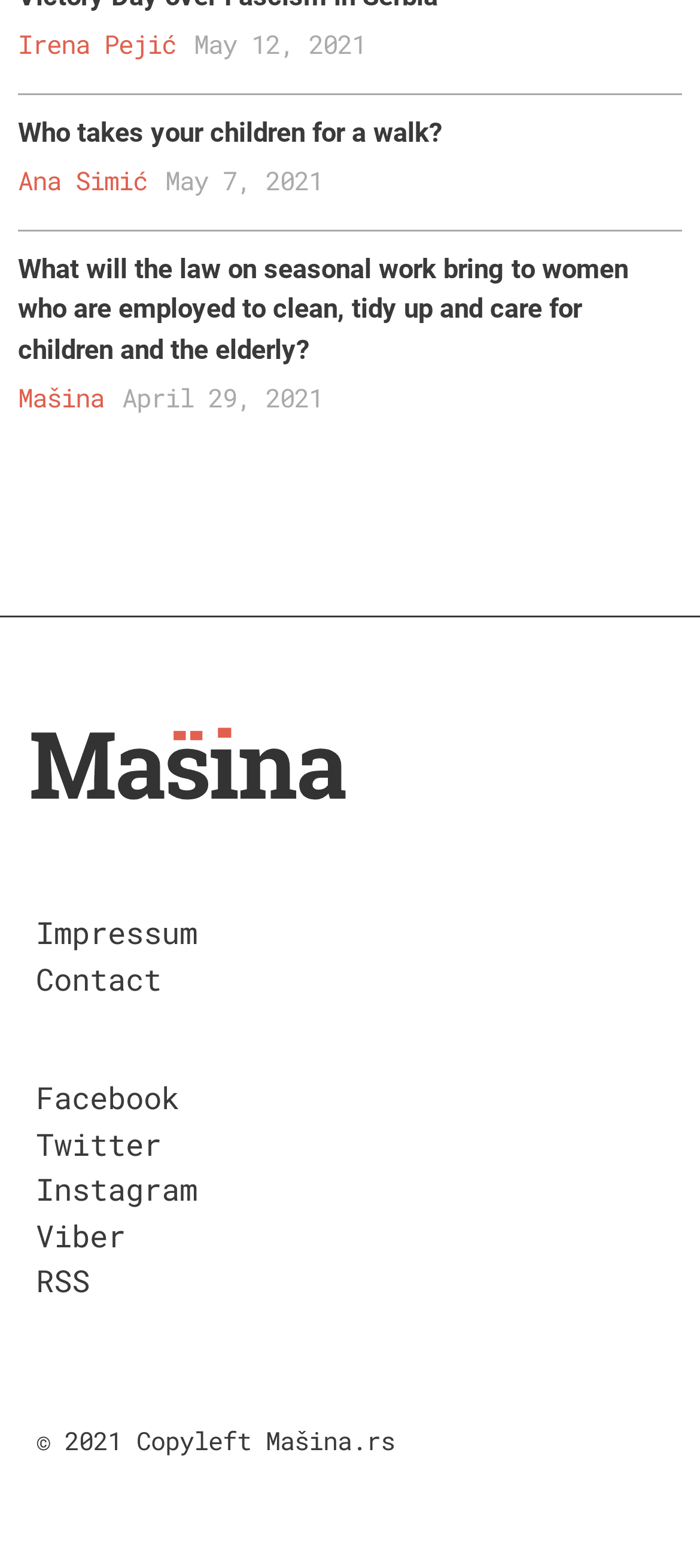Please look at the image and answer the question with a detailed explanation: How many social media links are there?

I found the social media links by looking at the bottom of the webpage, where I saw links to Facebook, Twitter, Instagram, and Viber.